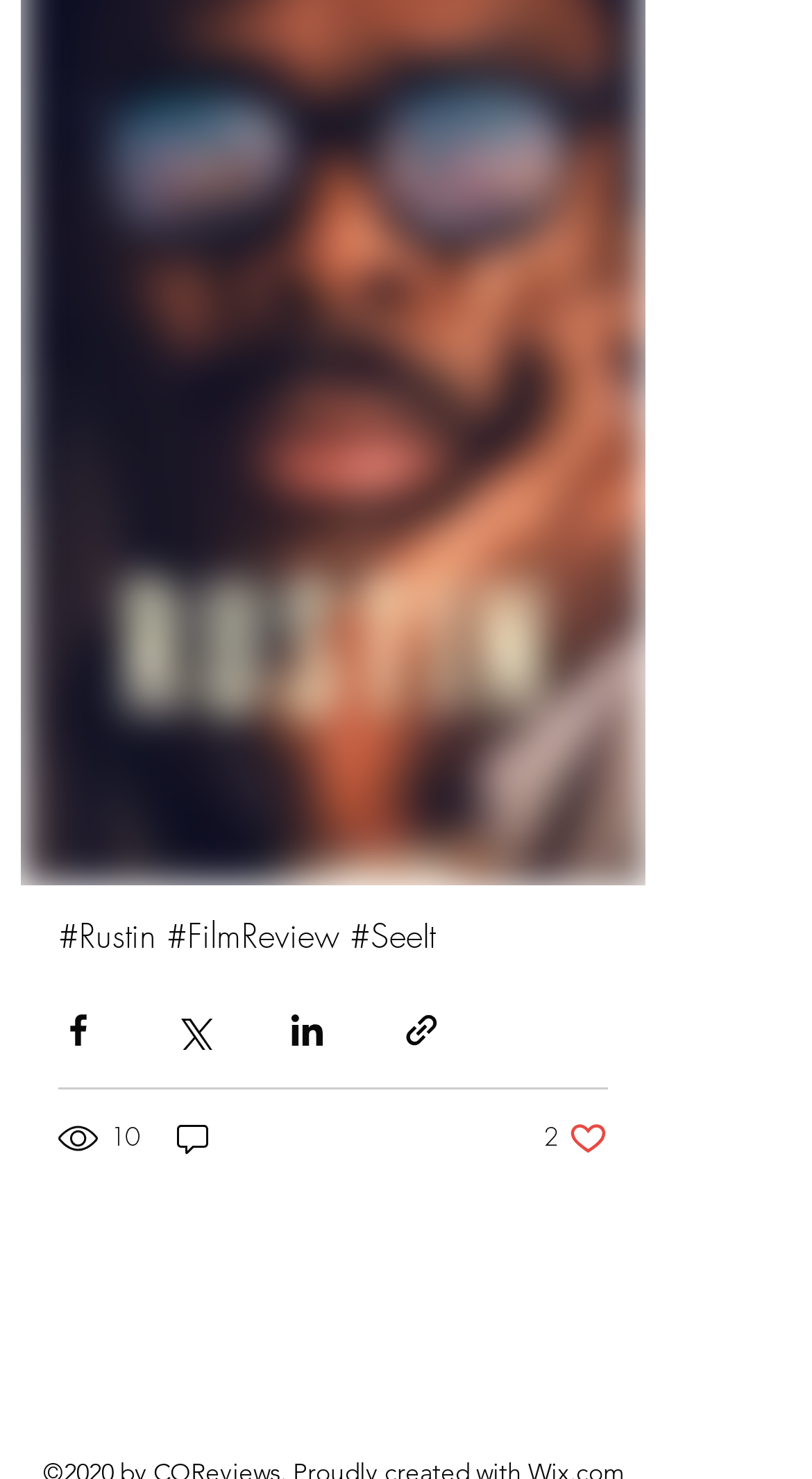Examine the image carefully and respond to the question with a detailed answer: 
How many social media platforms are available for sharing?

I counted the number of social media platforms available for sharing by looking at the buttons 'Share via Facebook', 'Share via Twitter', 'Share via LinkedIn', and 'Share via link'.